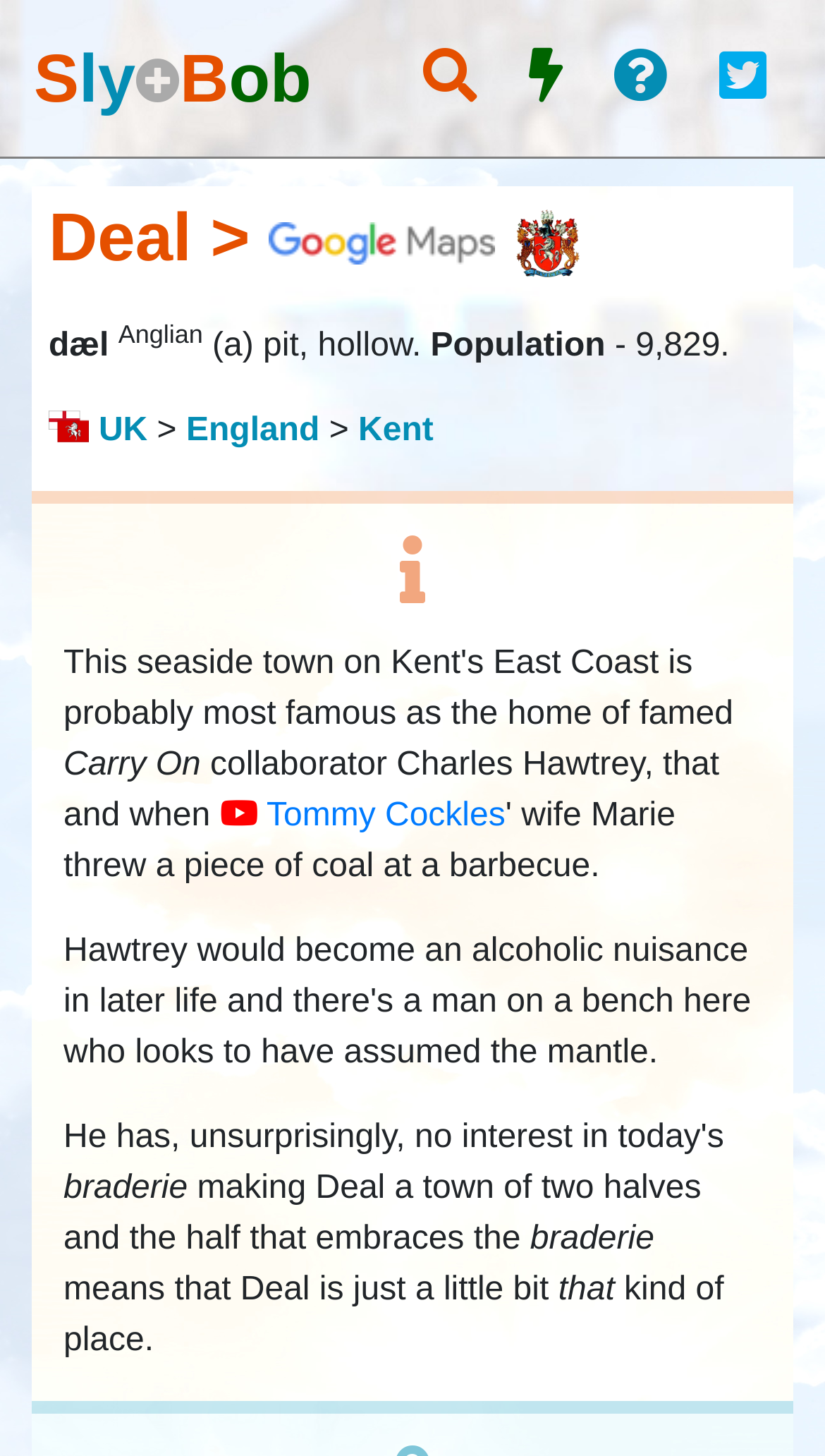Look at the image and write a detailed answer to the question: 
Who is the famous Carry On collaborator mentioned on this webpage?

The webpage mentions Charles Hawtrey as the famous Carry On collaborator, which is stated in the UI element 'Carry On collaborator Charles Hawtrey' with bounding box coordinates [0.077, 0.513, 0.872, 0.573].